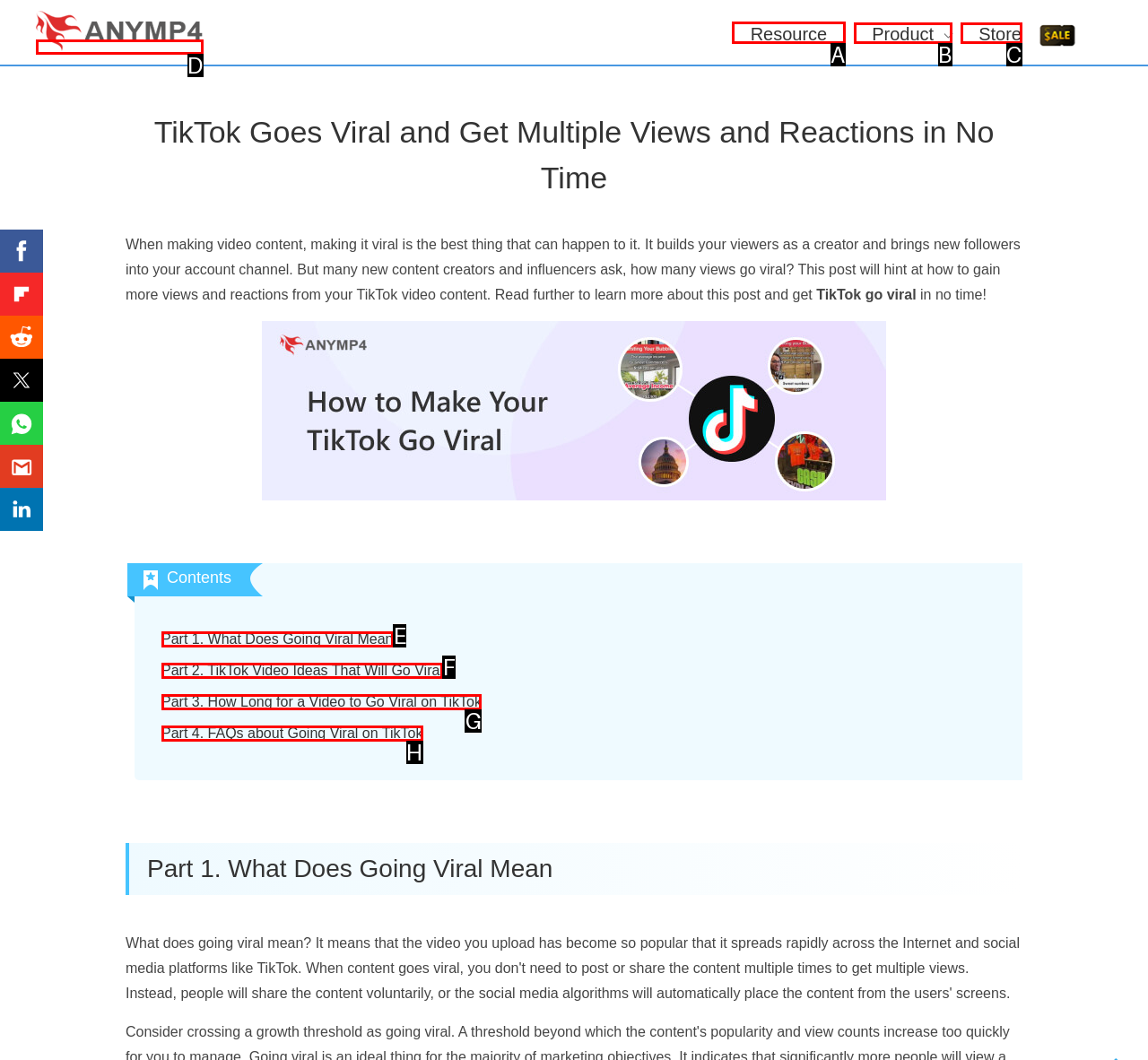Identify the correct HTML element to click to accomplish this task: Go to Resource page
Respond with the letter corresponding to the correct choice.

A